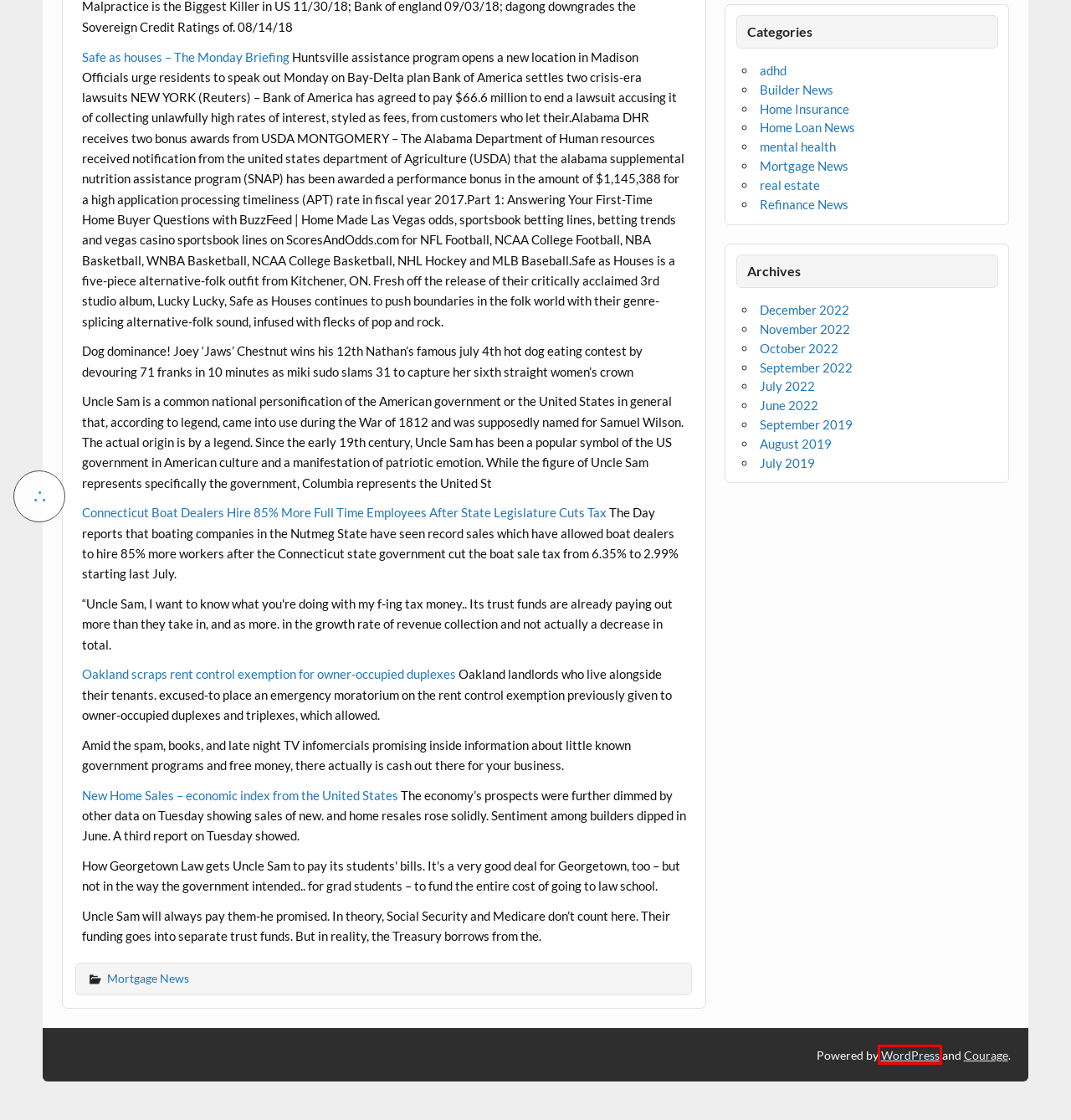Consider the screenshot of a webpage with a red bounding box around an element. Select the webpage description that best corresponds to the new page after clicking the element inside the red bounding box. Here are the candidates:
A. June 2022 - Madco-sa
B. Banking Columbia System Per $0.63 (COLB) Earnings Anticipate Post Brokerages Share Inc - Madco-sa
C. Blog Tool, Publishing Platform, and CMS – WordPress.org
D. index - New States Sales Home economic United - Madco-sa
E. July 2022 - Madco-sa
F. mental health Archives - Madco-sa
G. adhd Archives - Madco-sa
H. December 2022 - Madco-sa

C